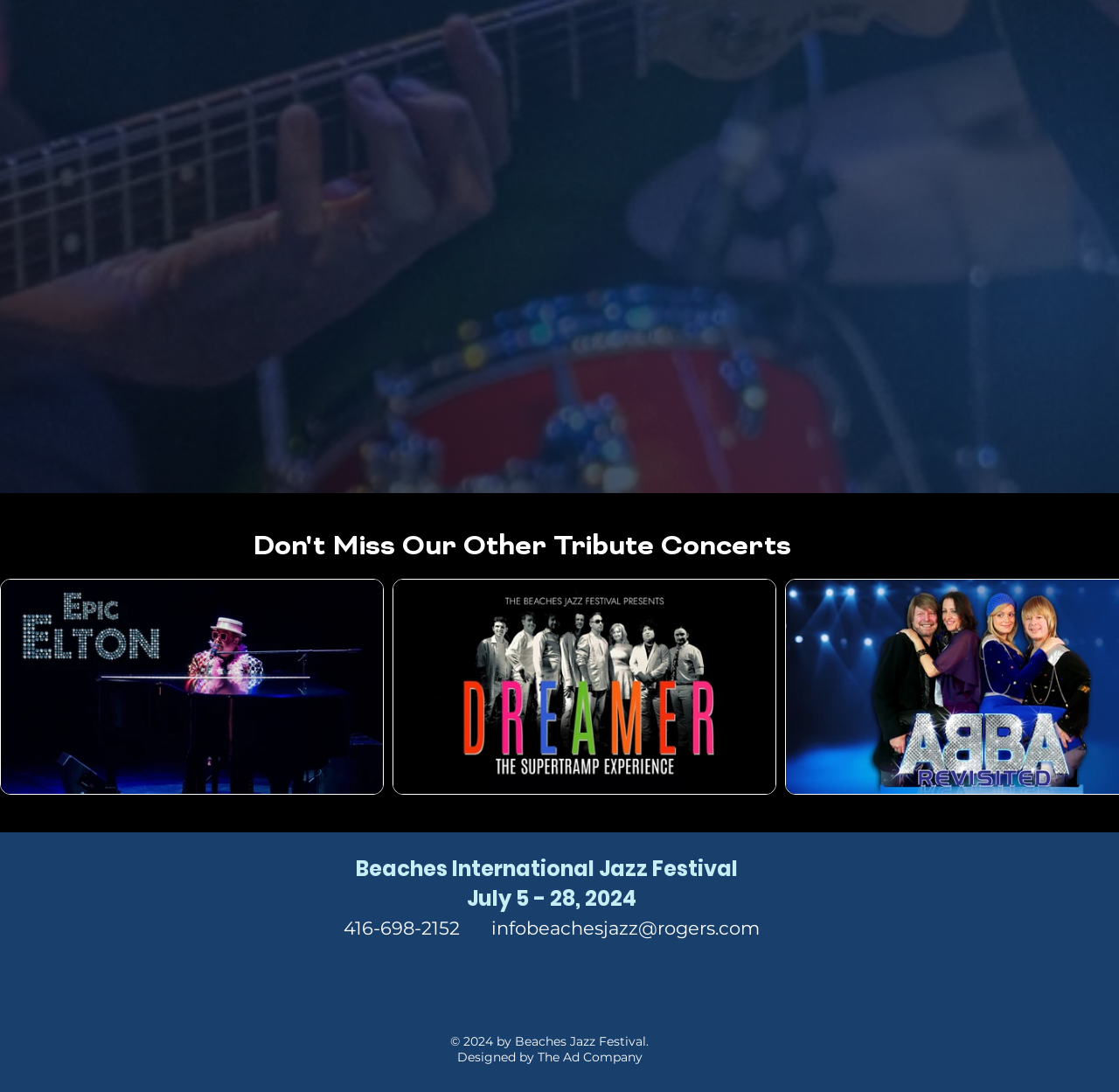What is the copyright year of the webpage?
Please provide a comprehensive answer based on the visual information in the image.

The question can be answered by looking at the StaticText element with the text '2024 by Beaches Jazz Festival.' which indicates the copyright year of the webpage.